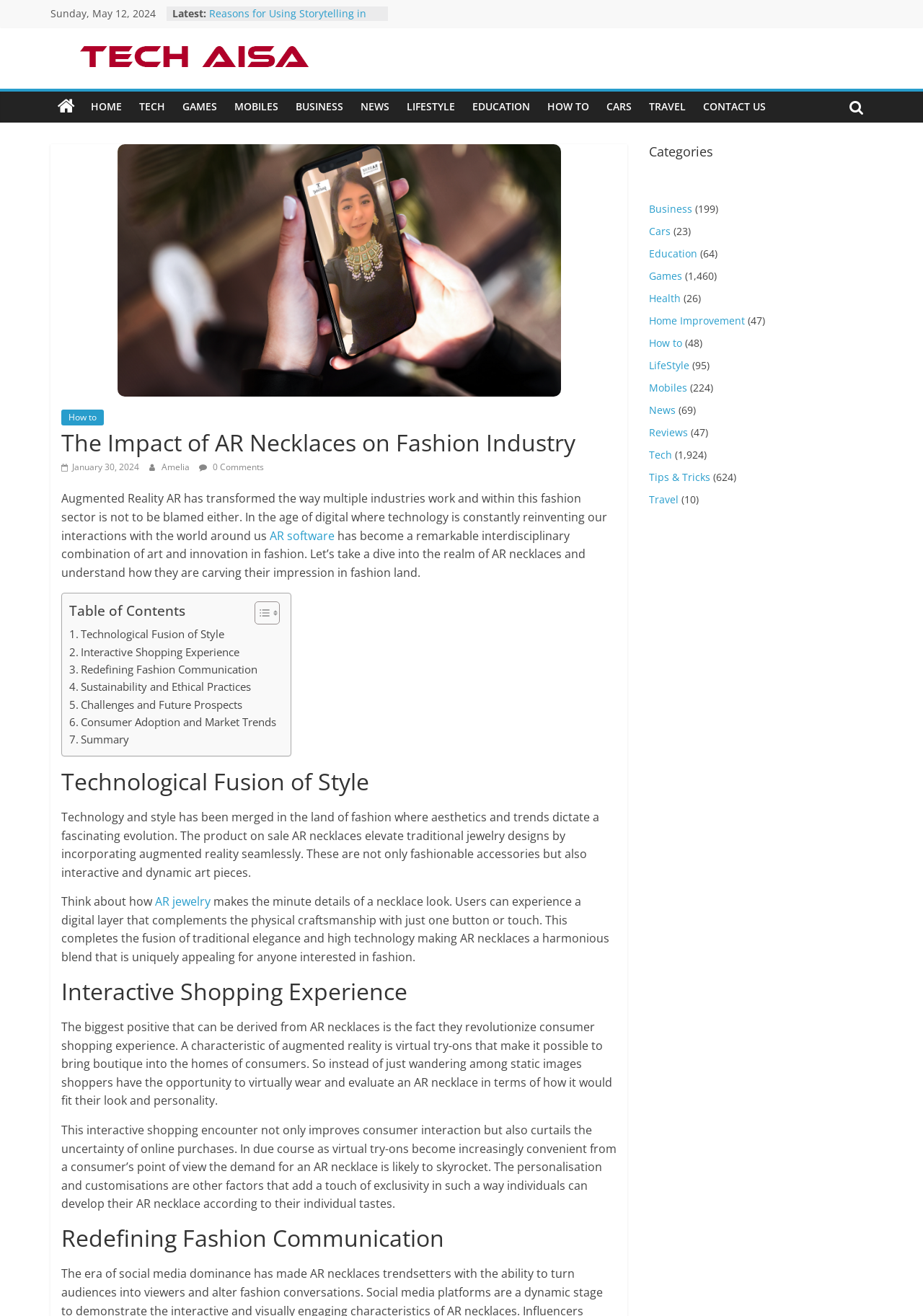Describe the webpage in detail, including text, images, and layout.

This webpage is about the impact of AR necklaces on the fashion industry. At the top, there is a date "Sunday, May 12, 2024" and a "Latest" section with five links to different articles. Below that, there is a logo and a tagline "Bringing you the latest technology trends and reviews" on the left, and a navigation menu with 11 links to different categories on the right.

The main content of the page is an article about AR necklaces, which starts with a heading "The Impact of AR Necklaces on Fashion Industry". The article is divided into several sections, including "Technological Fusion of Style", "Interactive Shopping Experience", "Redefining Fashion Communication", and others. Each section has a heading and several paragraphs of text, with some links to related topics.

On the right side of the page, there is a table of contents with links to different sections of the article. Below that, there are several links to categories, including "Business", "Cars", "Education", and others, each with a number of articles in parentheses.

At the bottom of the page, there is a complementary section with a heading "Categories" and several links to different categories.